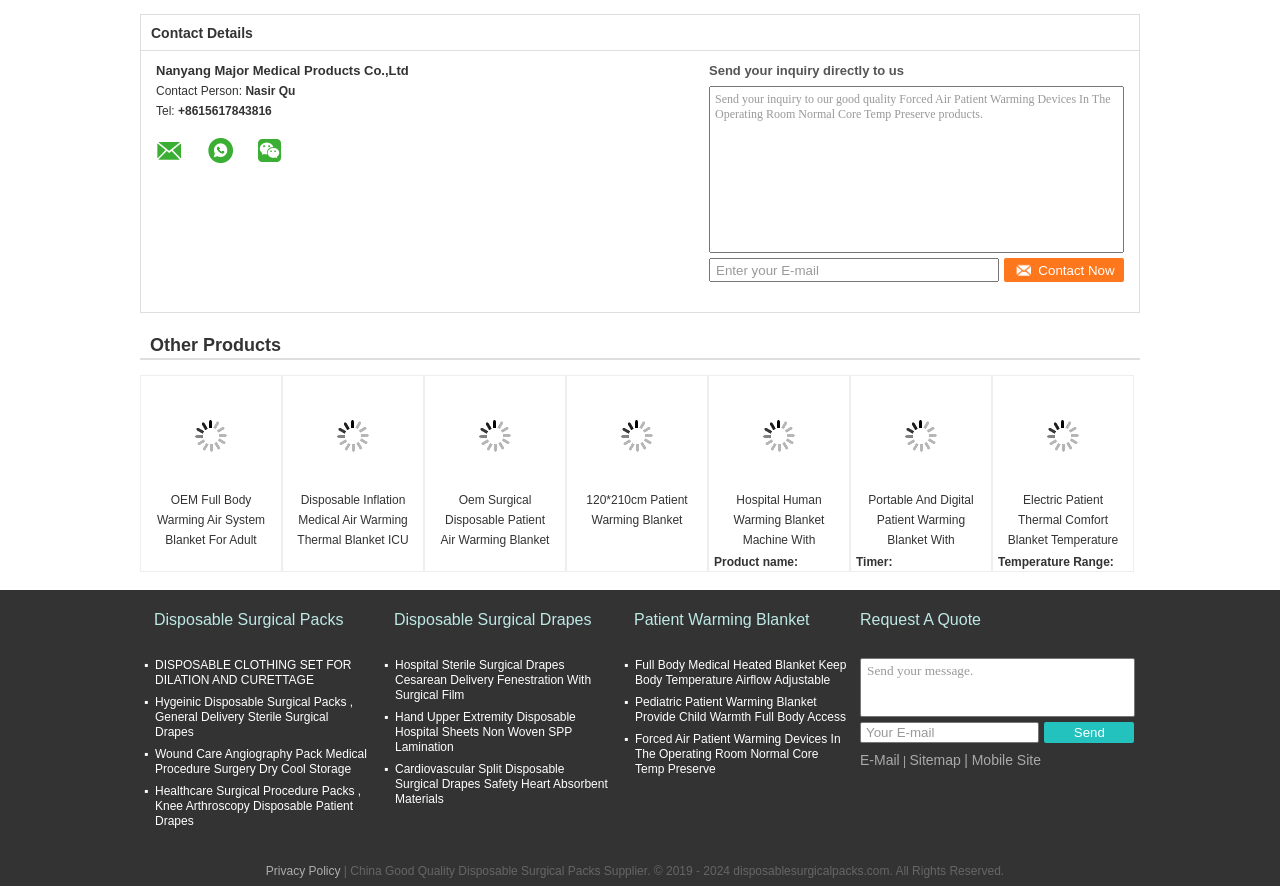Give a one-word or short phrase answer to the question: 
What types of products are listed on the webpage?

Patient warming blankets